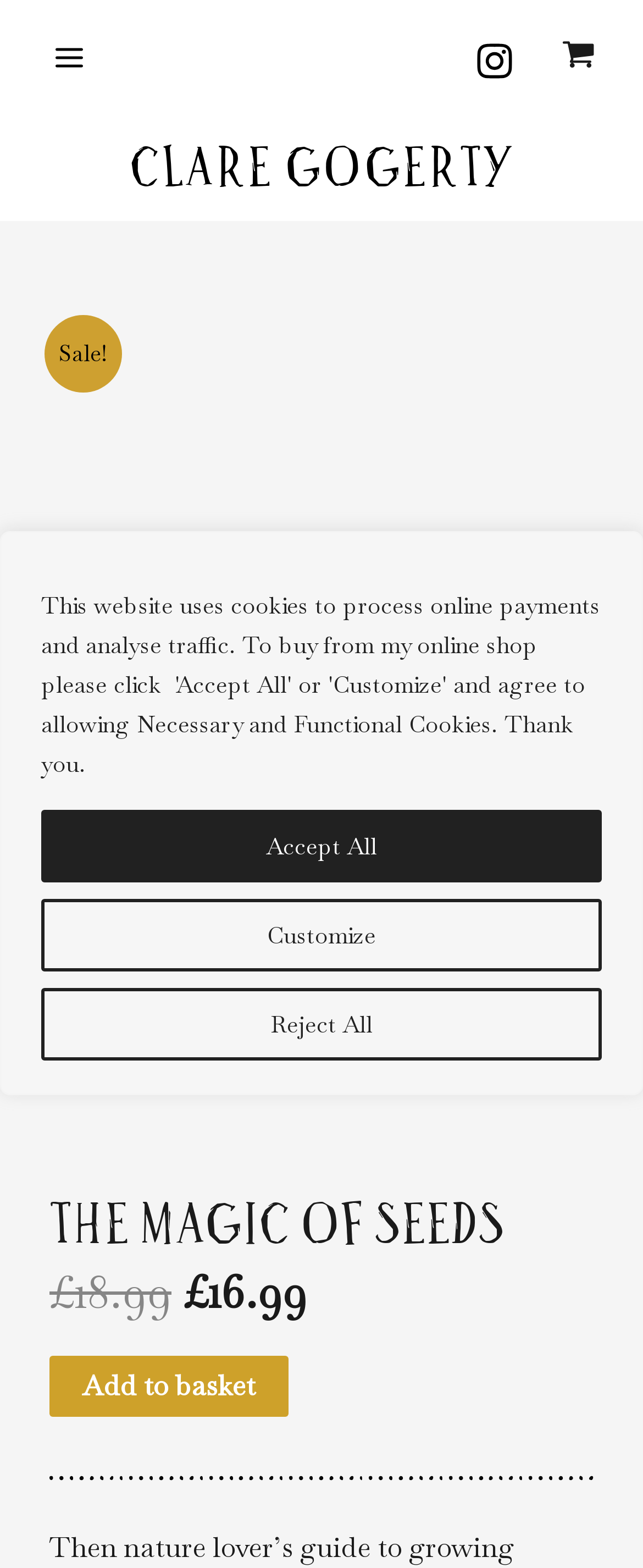Please locate the bounding box coordinates of the element that should be clicked to complete the given instruction: "View shopping cart".

[0.852, 0.018, 0.949, 0.056]